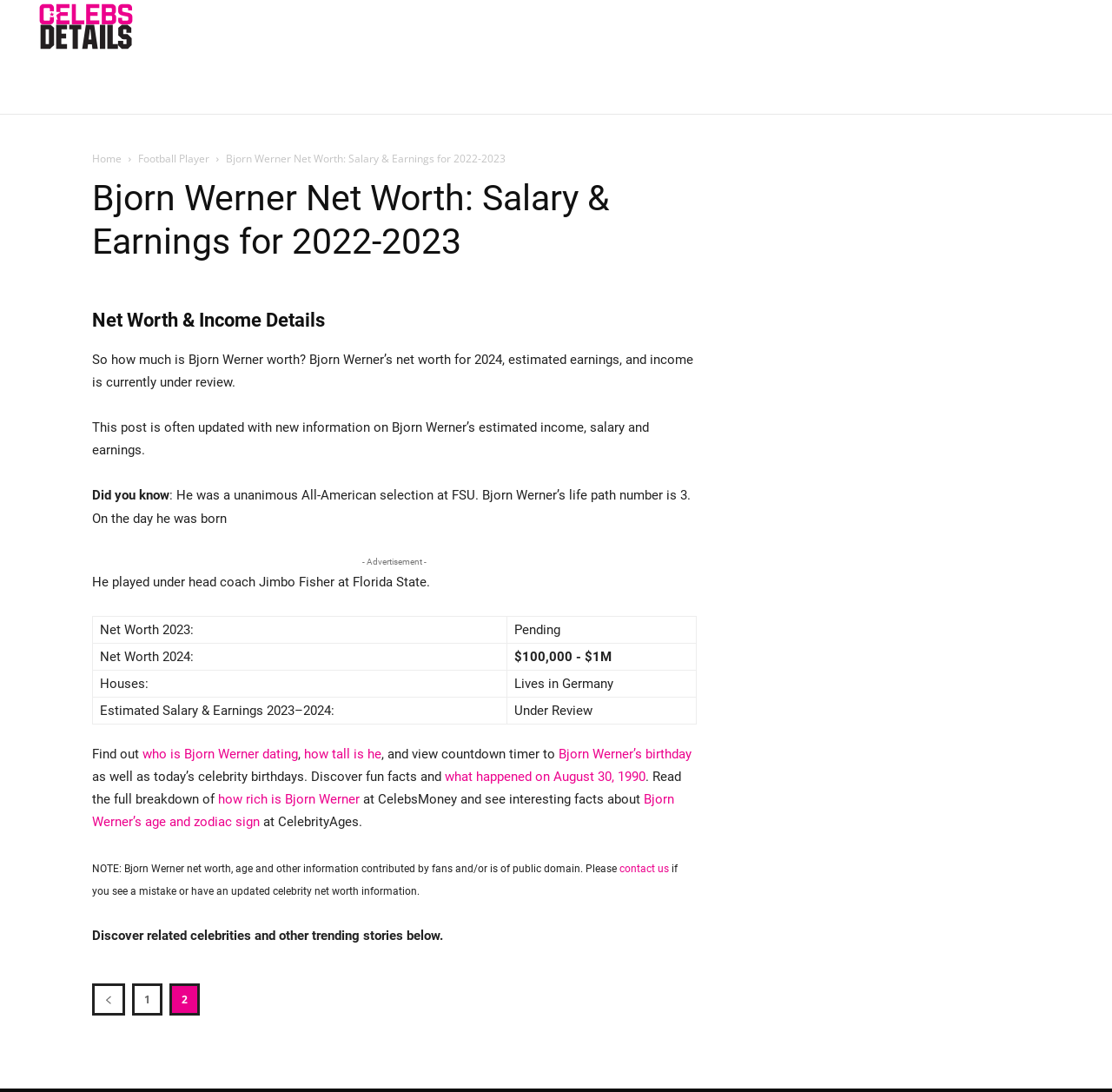Pinpoint the bounding box coordinates of the area that should be clicked to complete the following instruction: "View Bjorn Werner’s net worth details". The coordinates must be given as four float numbers between 0 and 1, i.e., [left, top, right, bottom].

[0.083, 0.162, 0.627, 0.241]